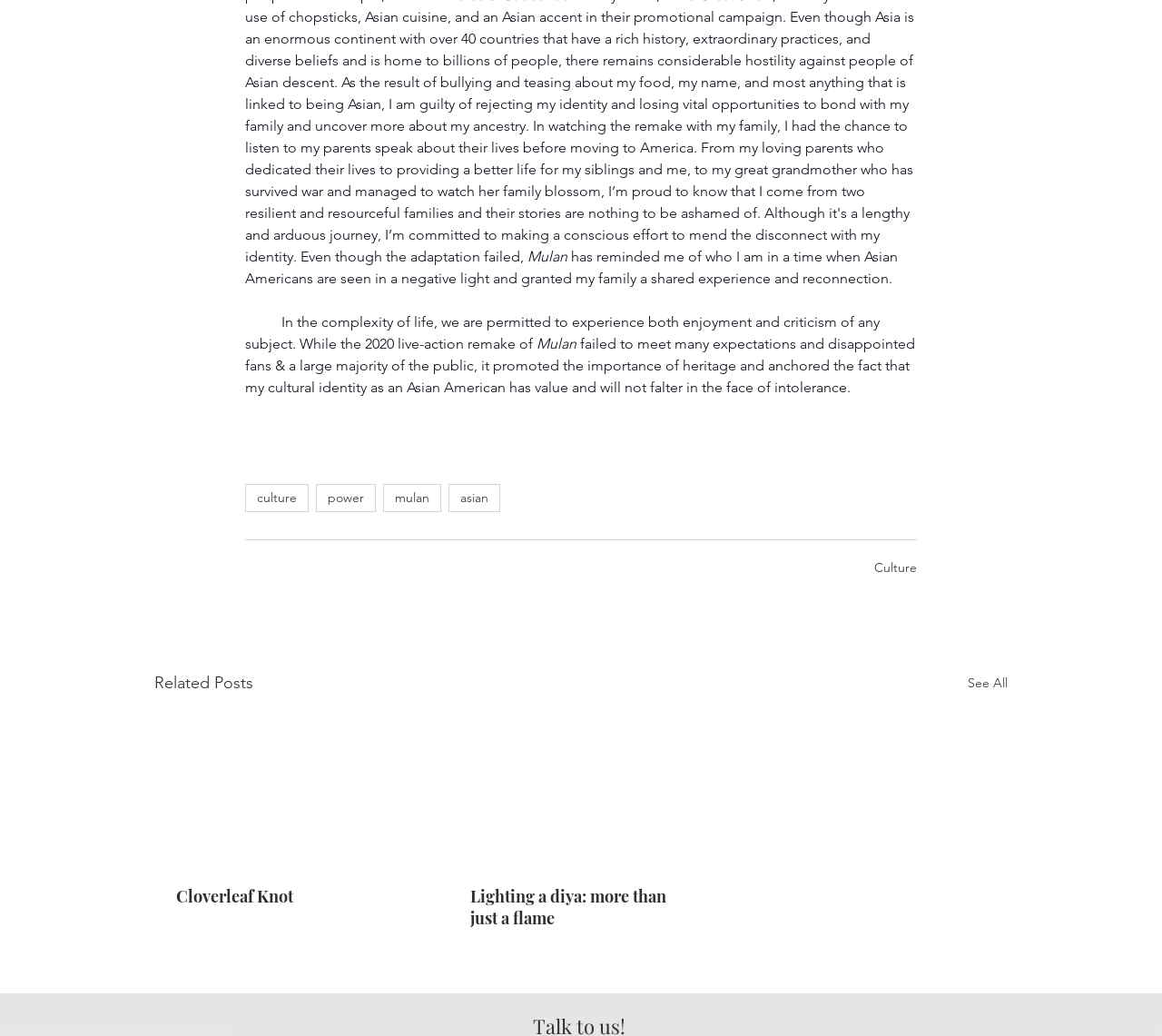Extract the bounding box for the UI element that matches this description: "parent_node: Cloverleaf Knot".

[0.133, 0.69, 0.359, 0.833]